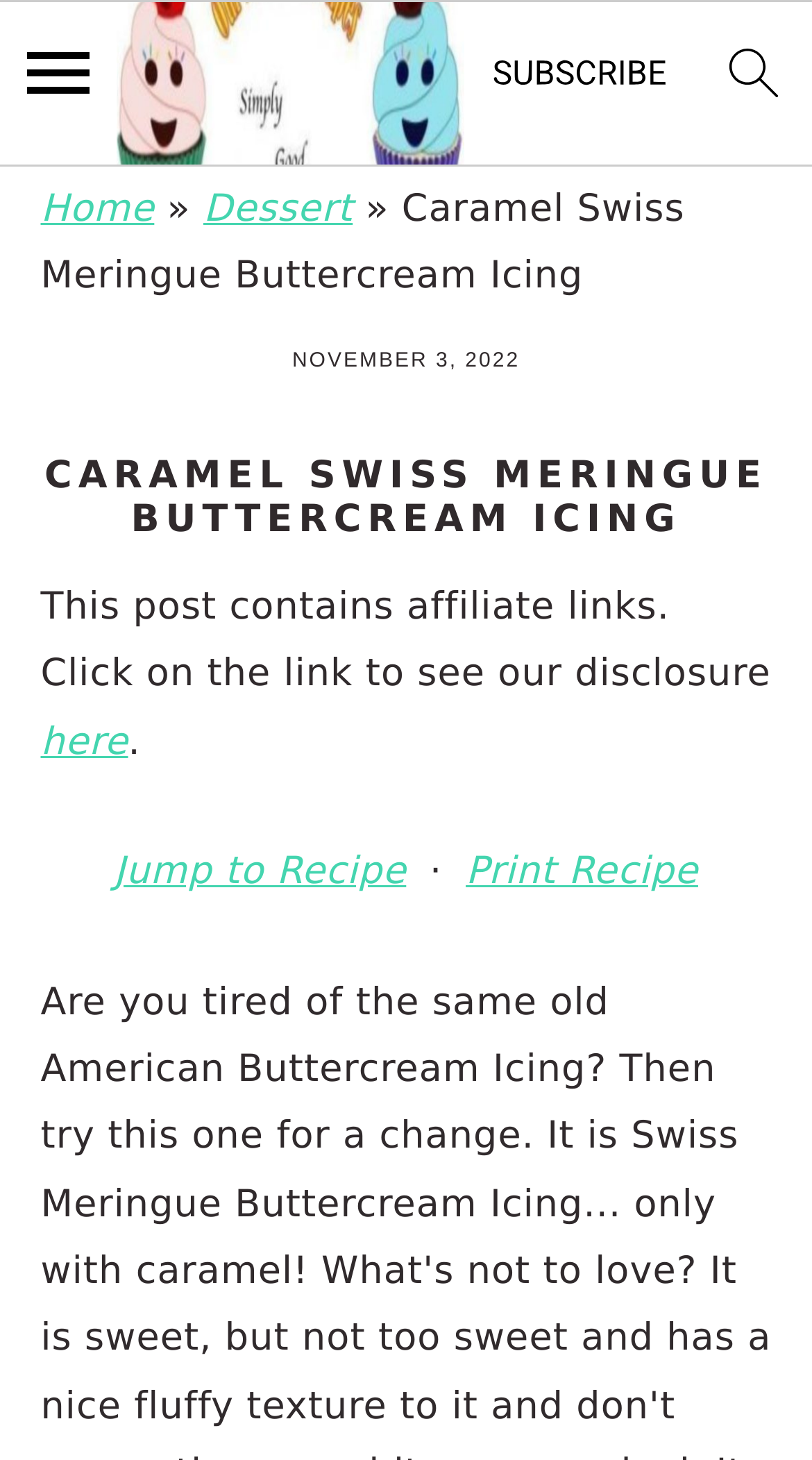How many links are in the primary navigation section?
Refer to the image and answer the question using a single word or phrase.

3